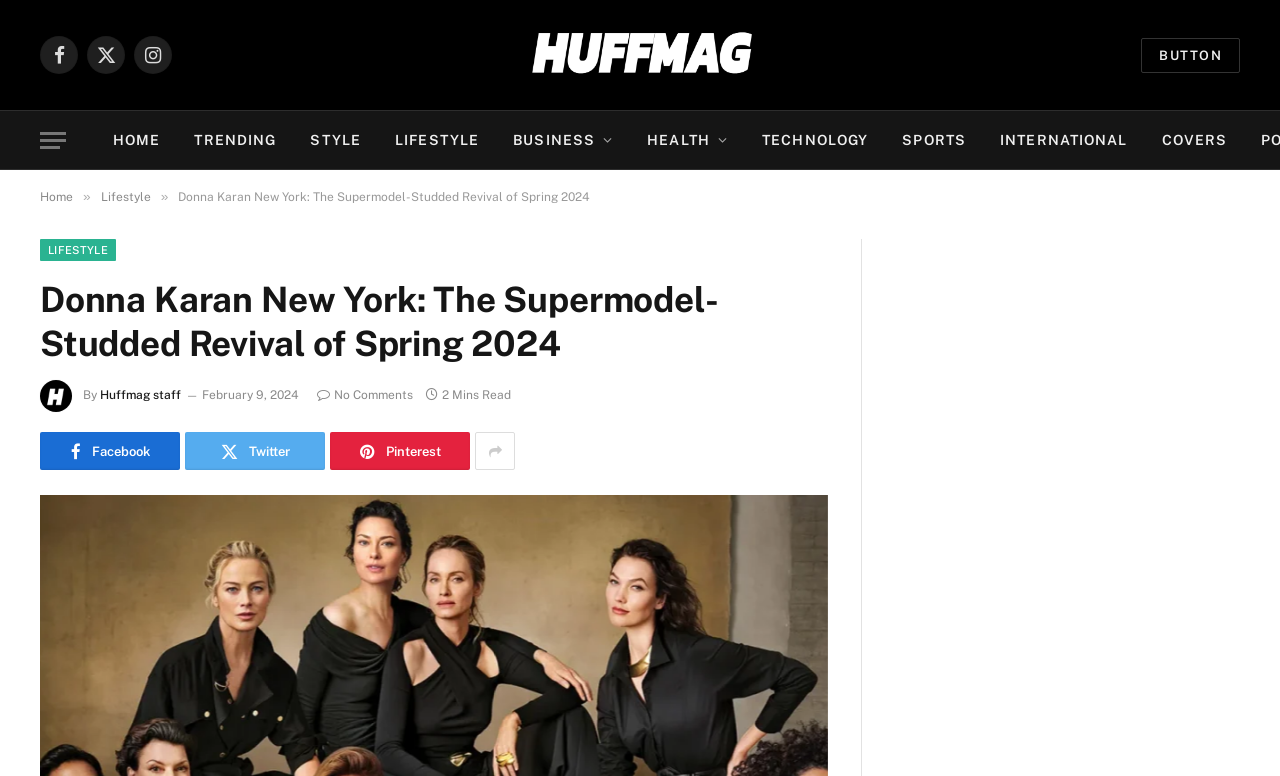Bounding box coordinates are specified in the format (top-left x, top-left y, bottom-right x, bottom-right y). All values are floating point numbers bounded between 0 and 1. Please provide the bounding box coordinate of the region this sentence describes: No Comments

[0.248, 0.5, 0.323, 0.518]